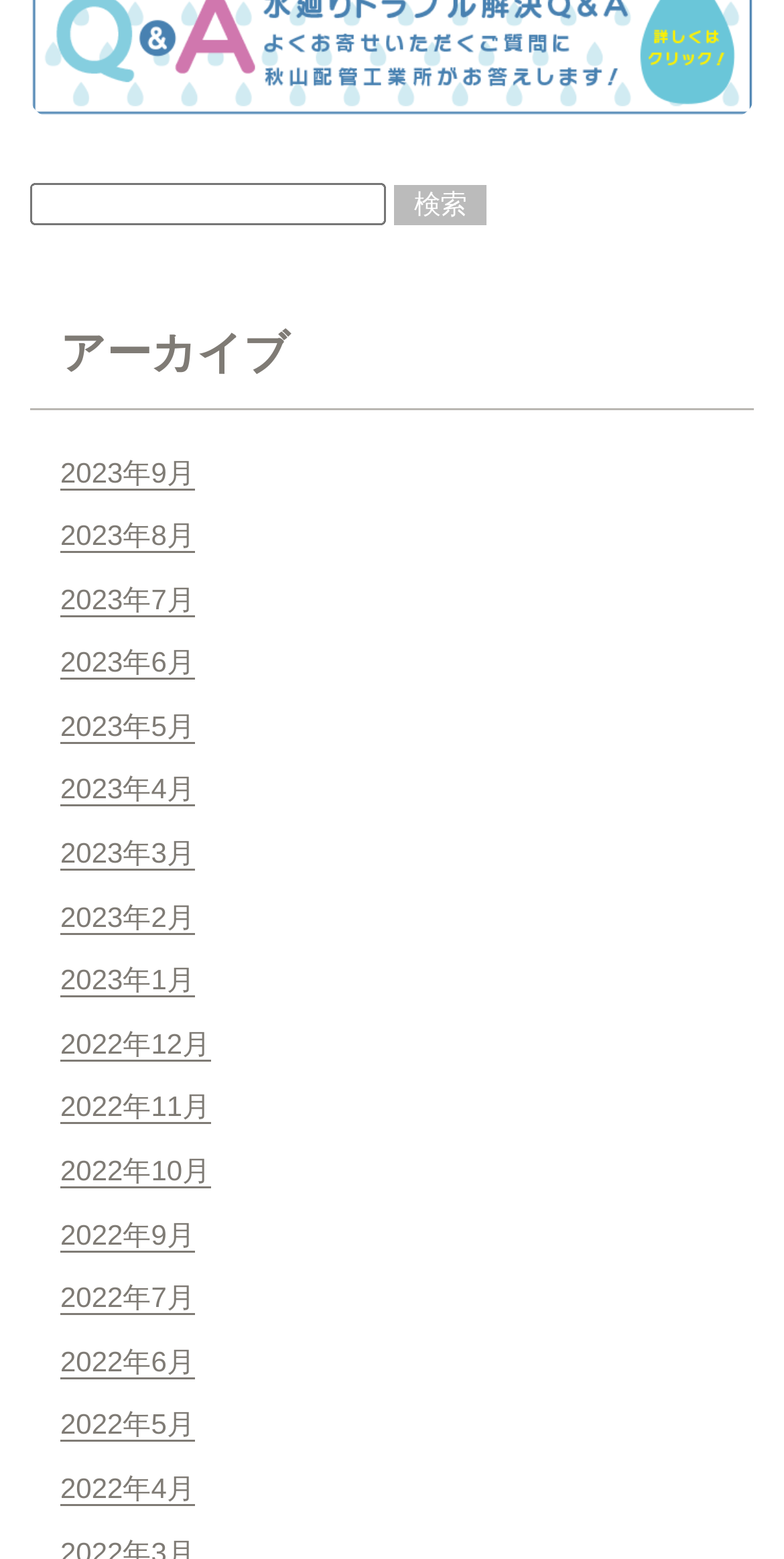Answer the question using only a single word or phrase: 
How many links are available on the webpage?

20